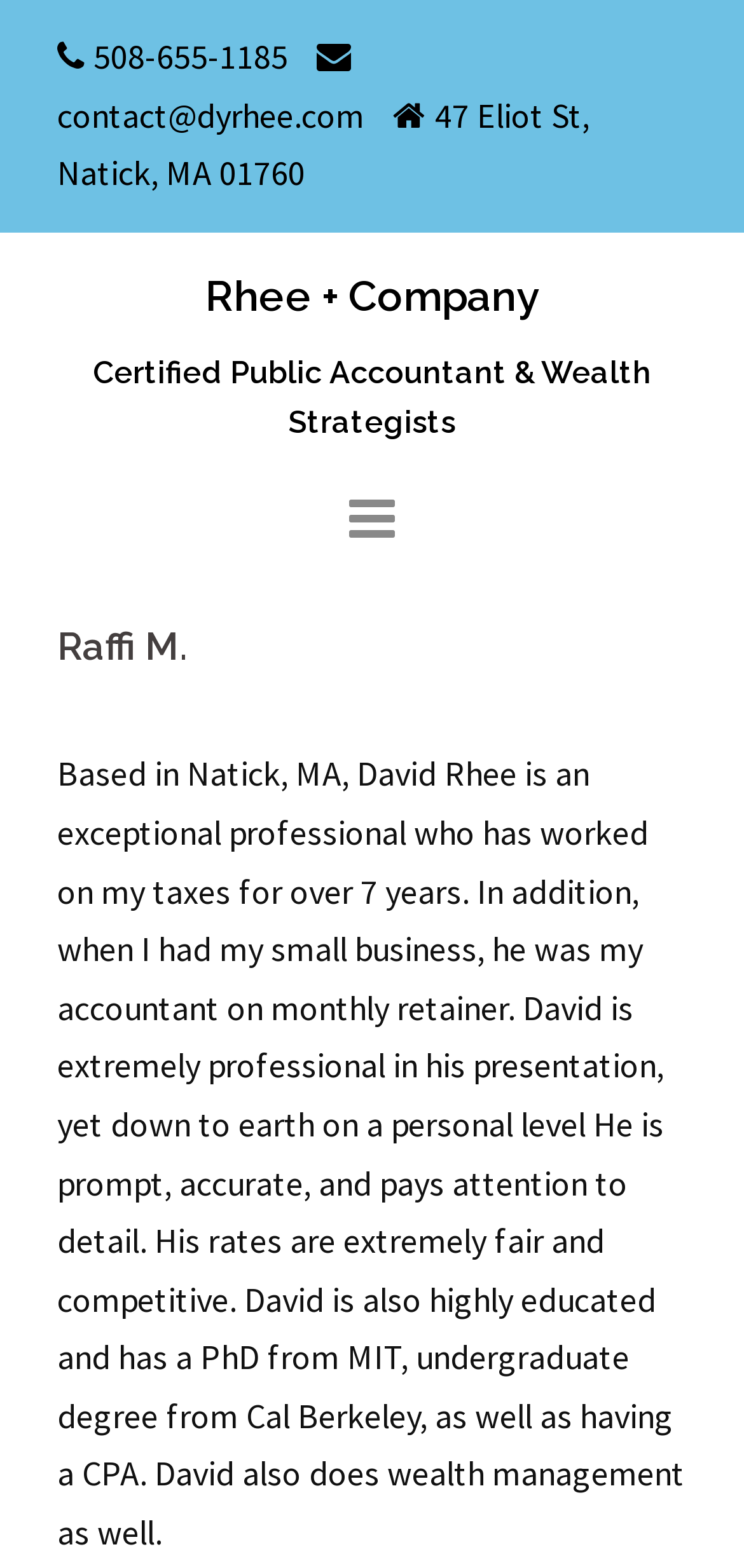Provide an in-depth caption for the webpage.

The webpage appears to be a professional profile or website for Rhee + Company, a certified public accountant and wealth strategist firm. At the top left of the page, there is a heading with the company name "Rhee + Company" and a link with the same text. Below this, there is a subheading that describes the company's services.

On the top right of the page, there are three static text elements displaying the company's contact information: phone number "508-655-1185", email address "contact@dyrhee.com", and physical address "47 Eliot St, Natick, MA 01760".

Below the company name and contact information, there is a testimonial or review from a satisfied client. The text describes David Rhee's exceptional professionalism, attention to detail, and competitive rates. It also mentions his educational background, including a PhD from MIT and a CPA certification. Additionally, the text notes that David Rhee provides wealth management services.

Overall, the webpage appears to be a professional profile or website for Rhee + Company, showcasing the company's services, contact information, and a testimonial from a satisfied client.